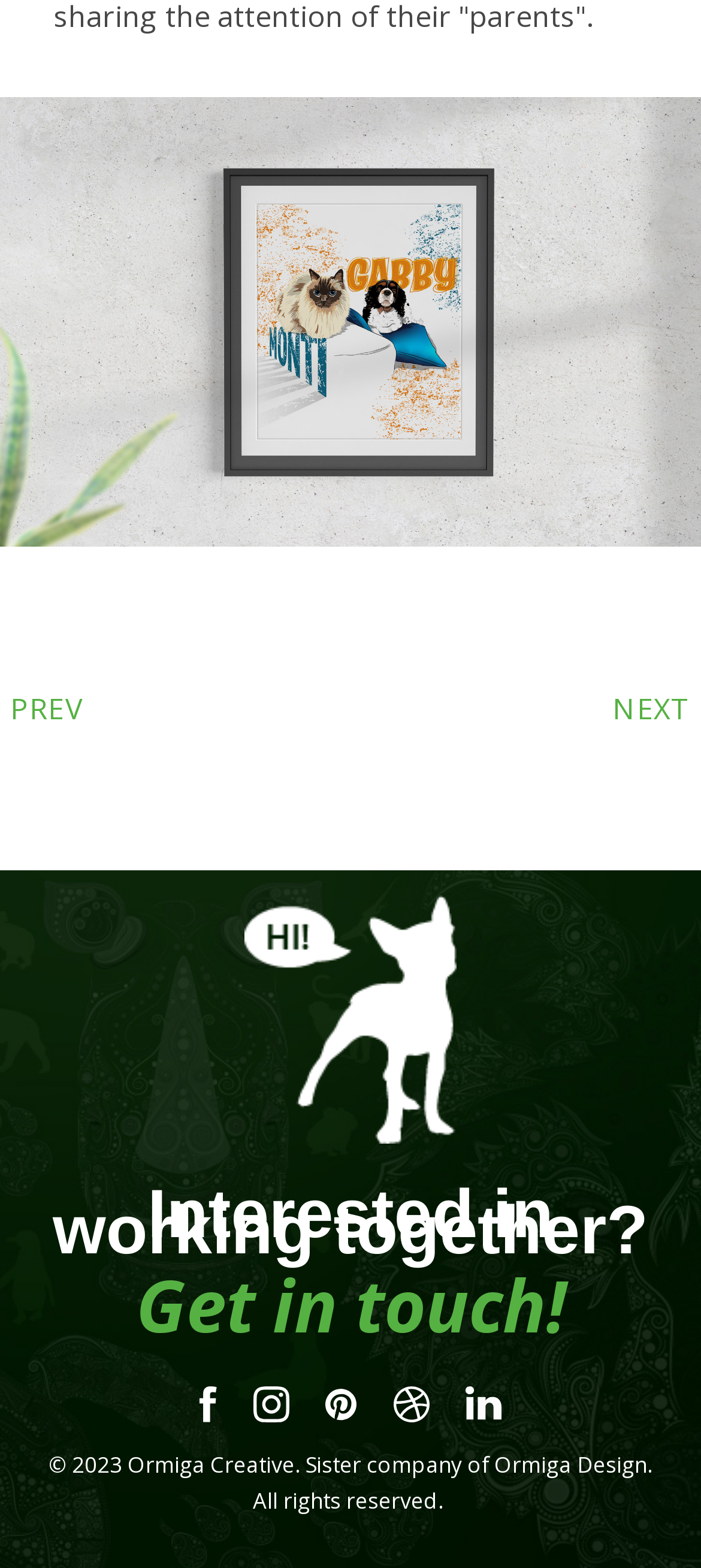How many social media icons are displayed at the bottom?
Look at the webpage screenshot and answer the question with a detailed explanation.

There are five social media icons displayed at the bottom of the webpage, arranged horizontally, which can be inferred from the presence of five image elements with similar bounding box coordinates.